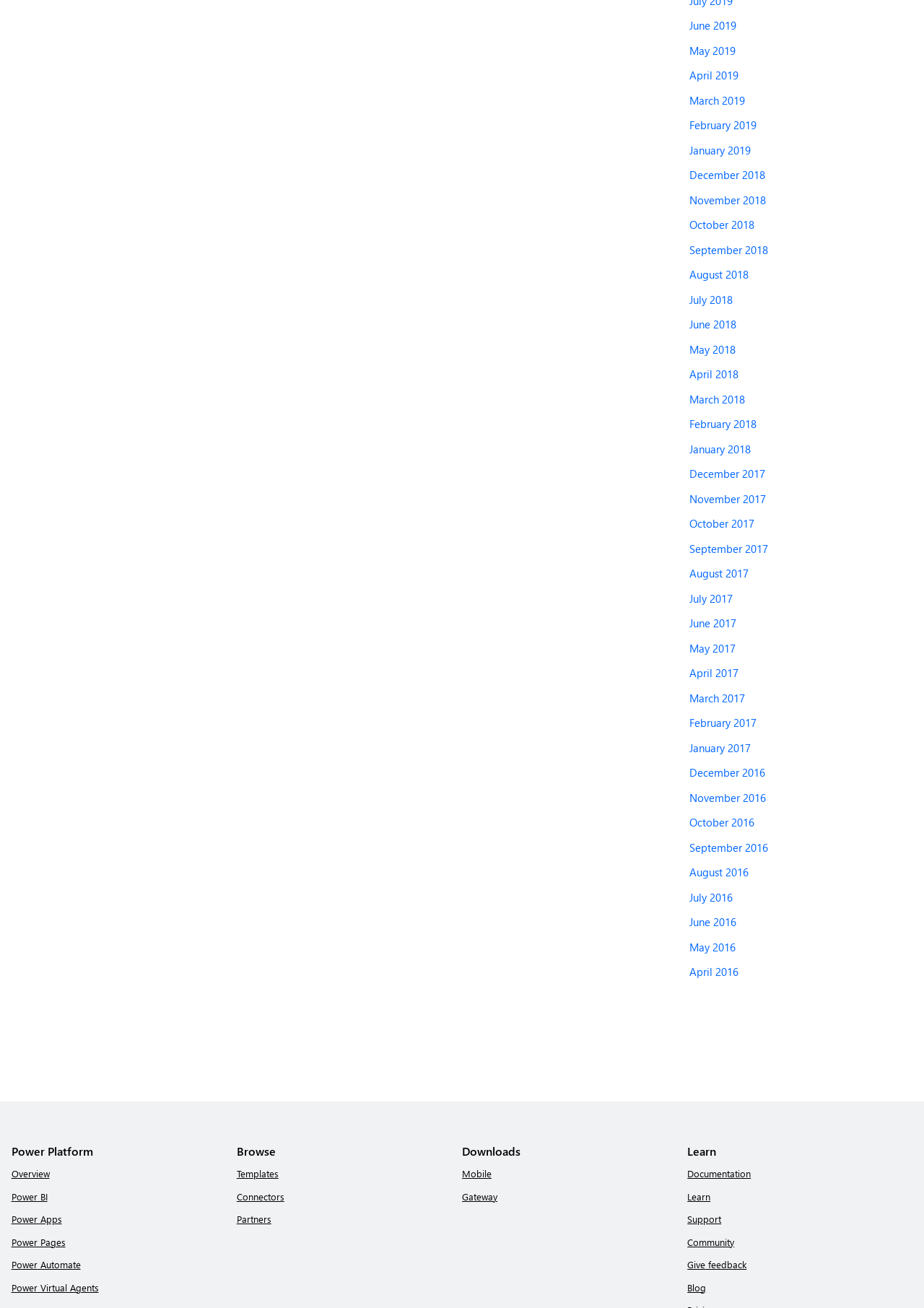What is the second item under the 'Browse' category?
Refer to the image and offer an in-depth and detailed answer to the question.

Under the 'Browse' category, I found a heading element with the text 'Browse', and then a link element with the text 'Templates', followed by another link element with the text 'Connectors', which is the second item under the 'Browse' category.